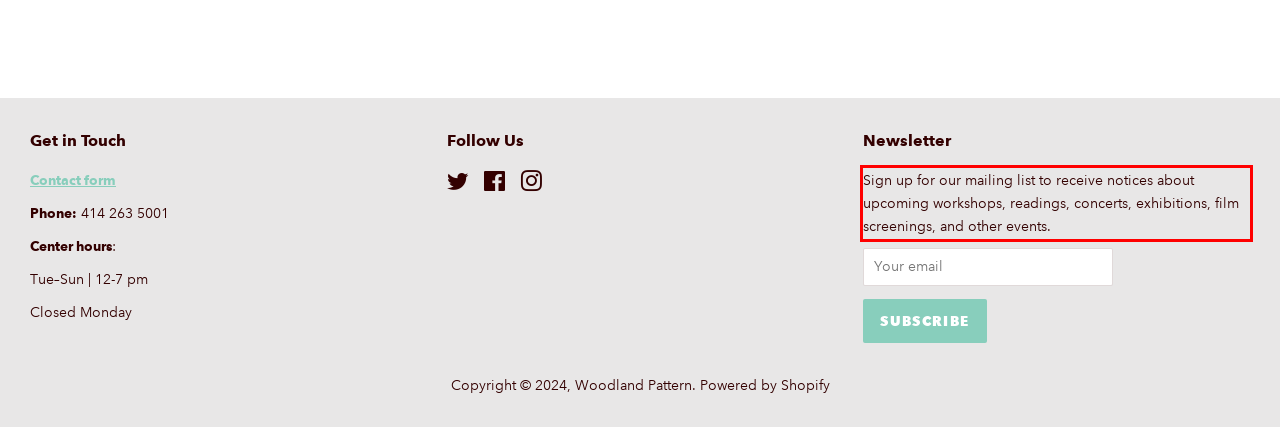Given a webpage screenshot, locate the red bounding box and extract the text content found inside it.

Sign up for our mailing list to receive notices about upcoming workshops, readings, concerts, exhibitions, film screenings, and other events.